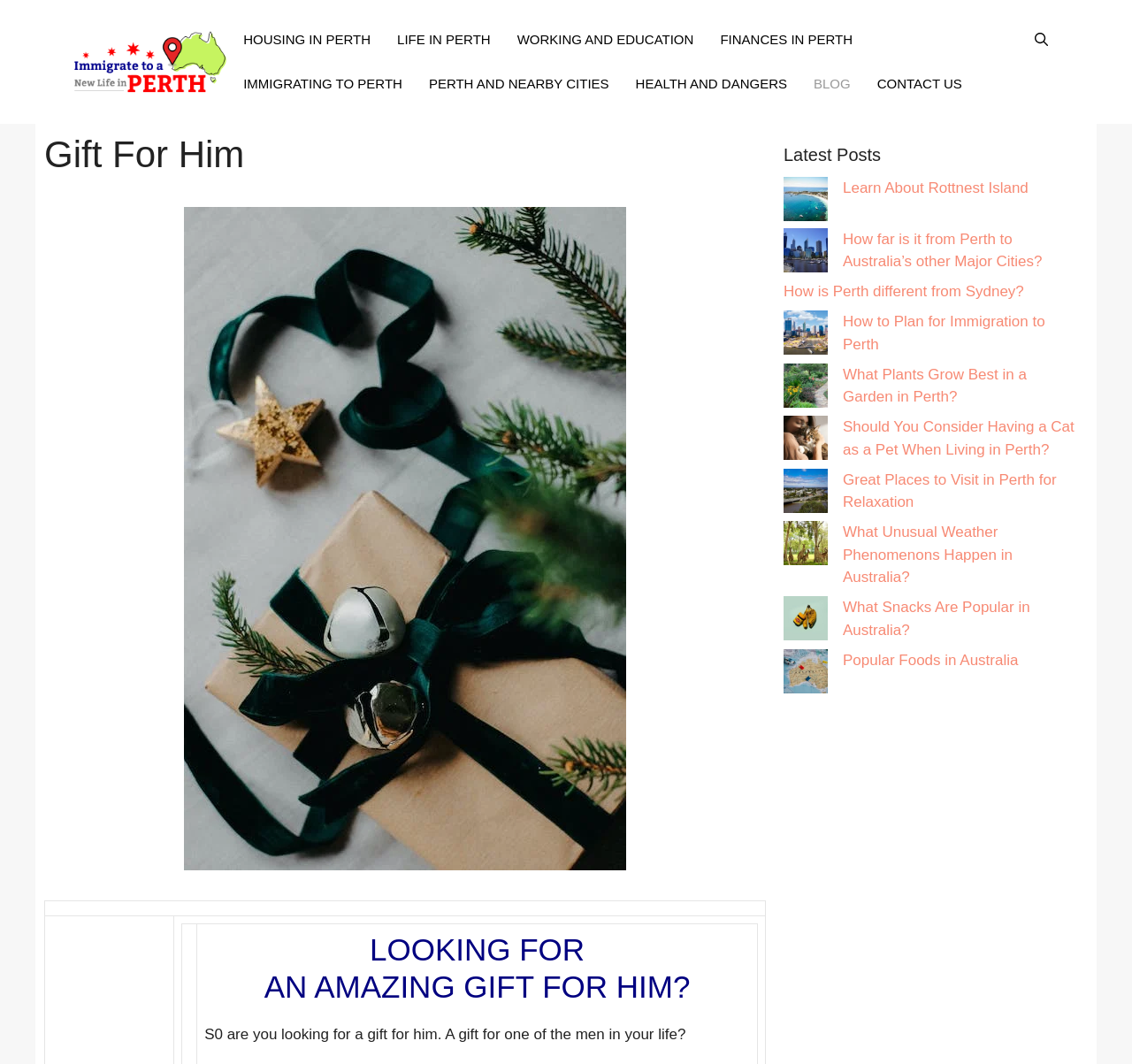What is the topic of the latest posts section?
Look at the screenshot and respond with one word or a short phrase.

Perth and Australia